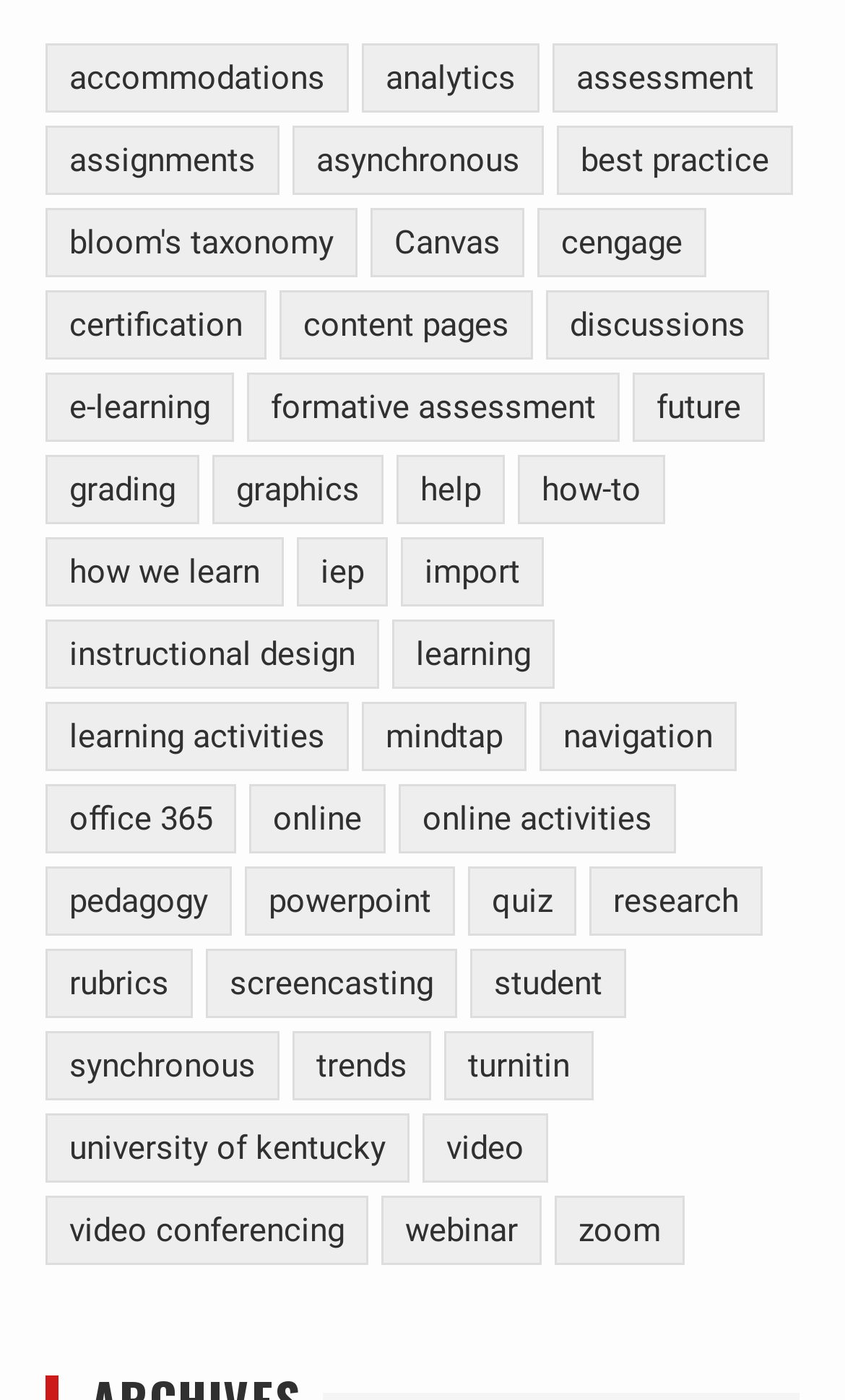How many items are under the 'E-learning' category?
Refer to the image and give a detailed response to the question.

The number of items under the 'E-learning' category is 23, which is indicated by the link 'e-learning (23 items)' on the webpage.